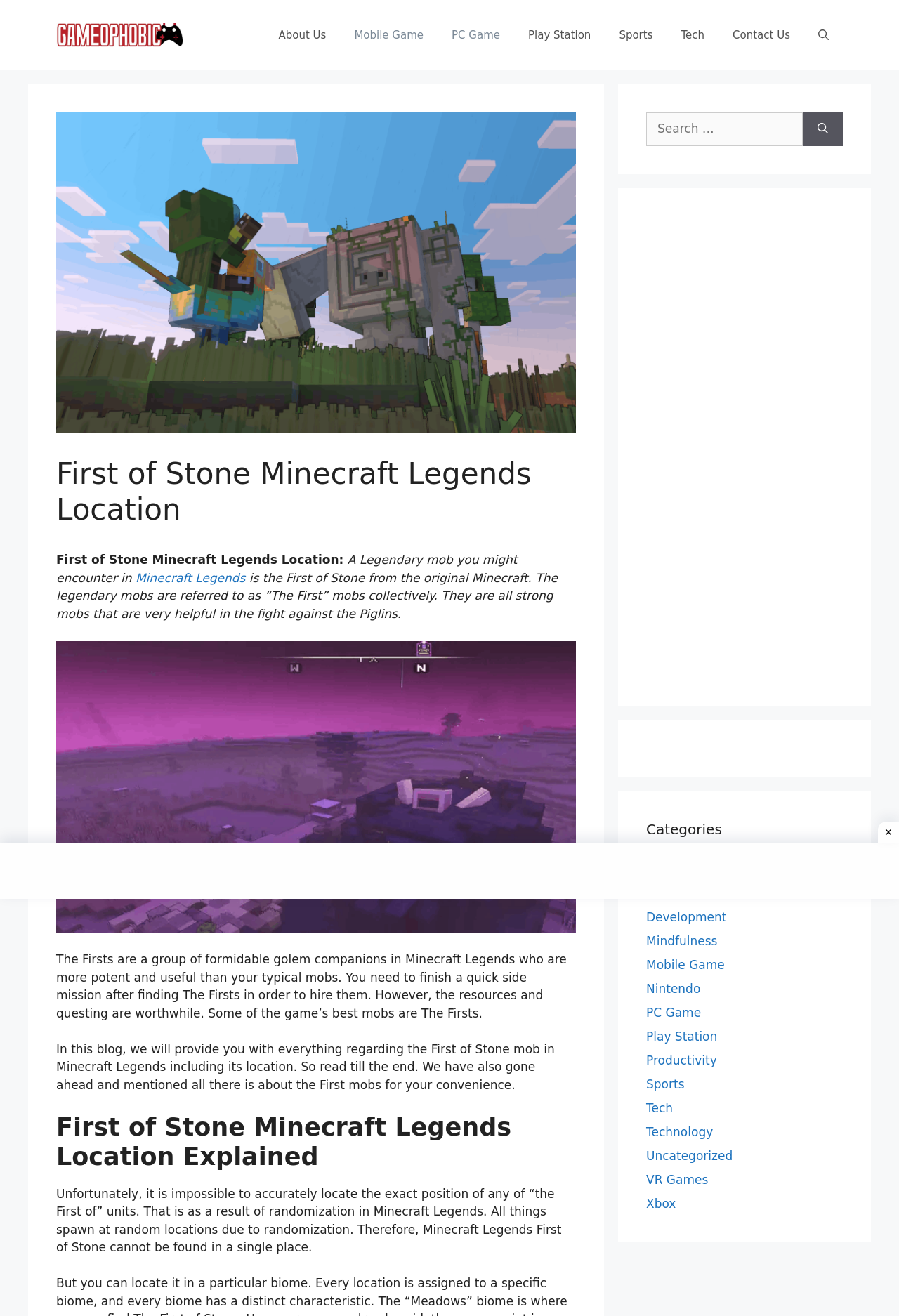Bounding box coordinates should be in the format (top-left x, top-left y, bottom-right x, bottom-right y) and all values should be floating point numbers between 0 and 1. Determine the bounding box coordinate for the UI element described as: aria-label="Open Search Bar"

[0.895, 0.011, 0.938, 0.043]